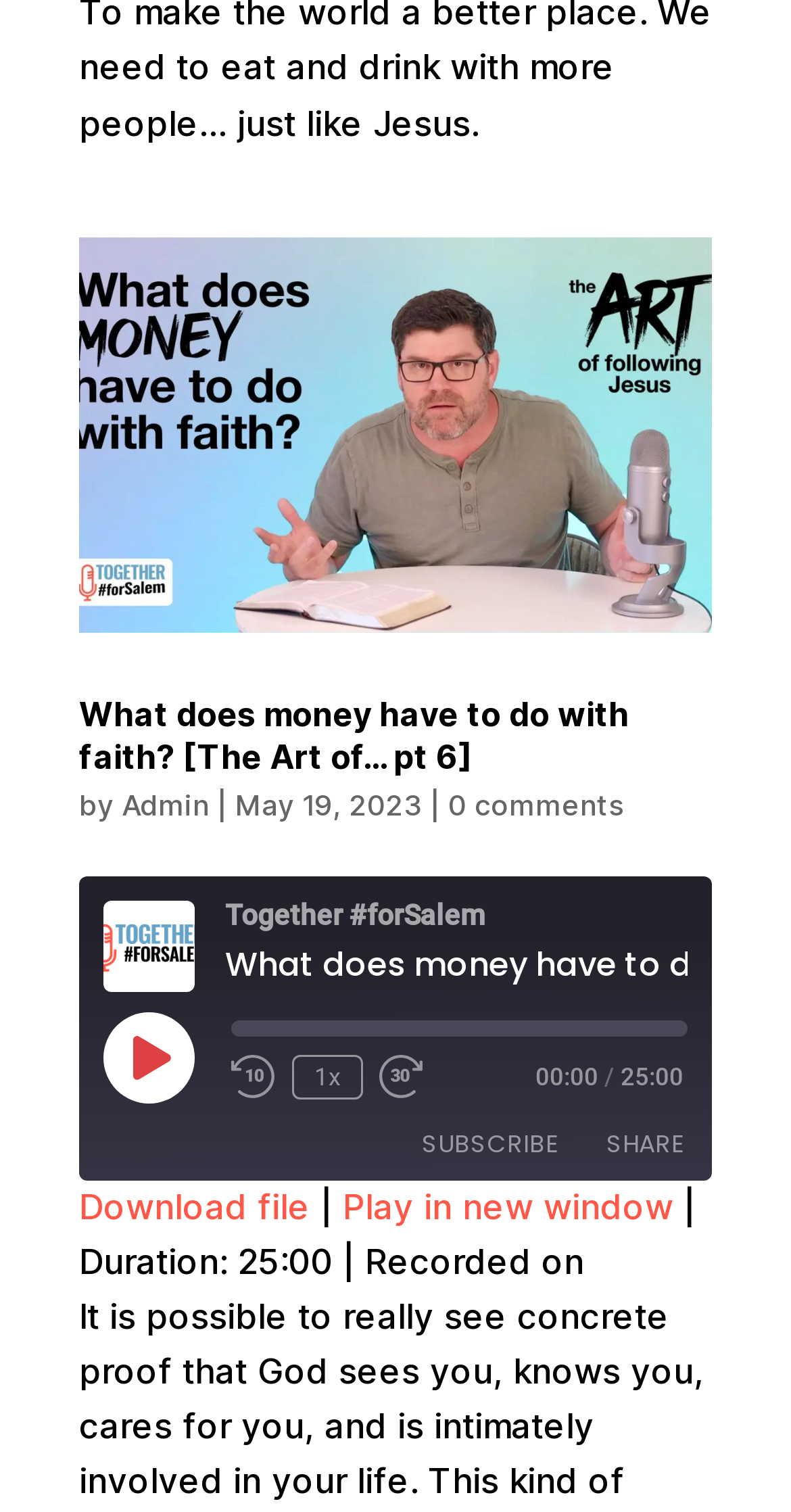What is the function of the 'Play Episode' button?
Based on the image, provide your answer in one word or phrase.

To play the episode